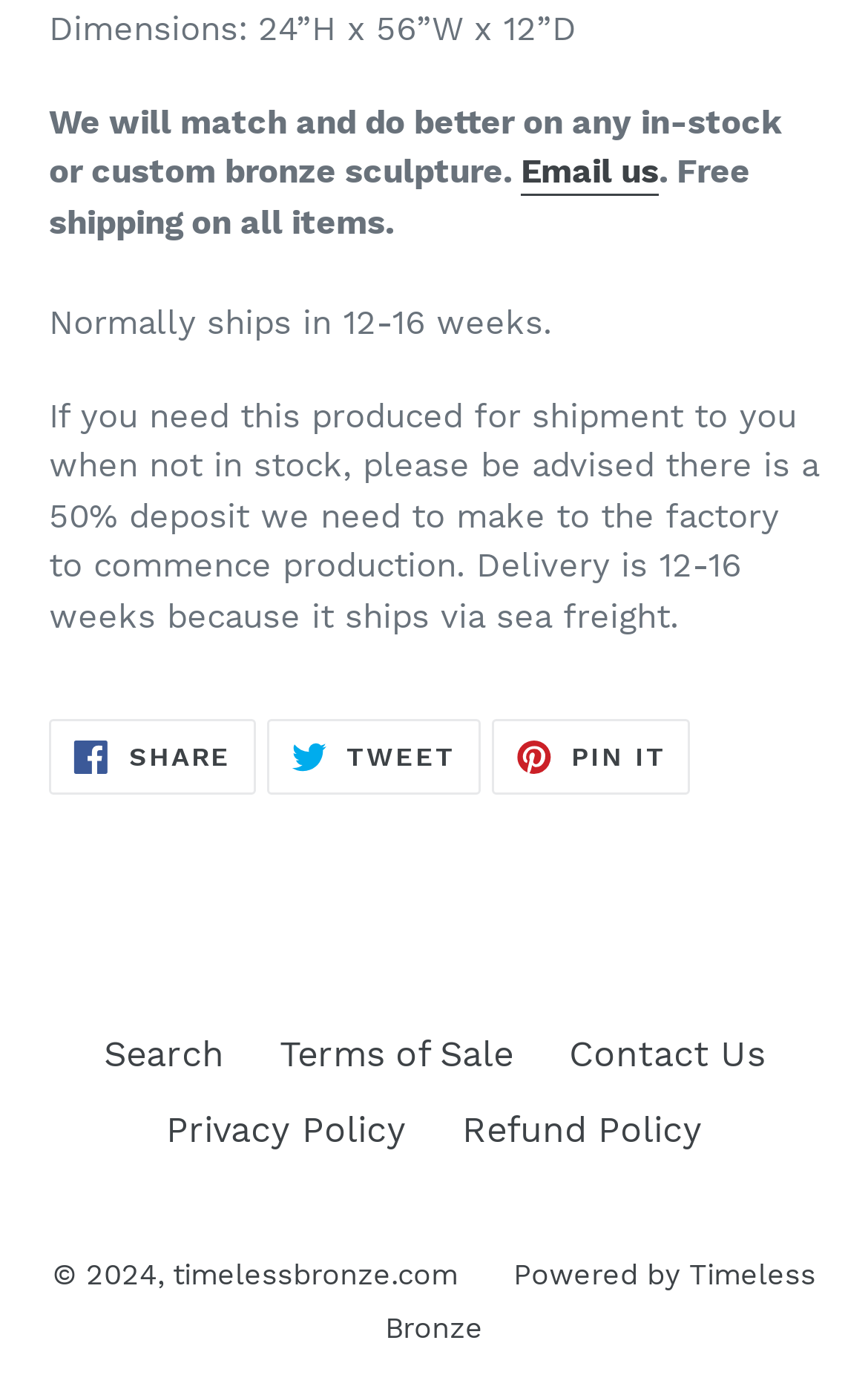Provide the bounding box coordinates of the UI element this sentence describes: "Tweet Tweet on Twitter".

[0.307, 0.517, 0.553, 0.571]